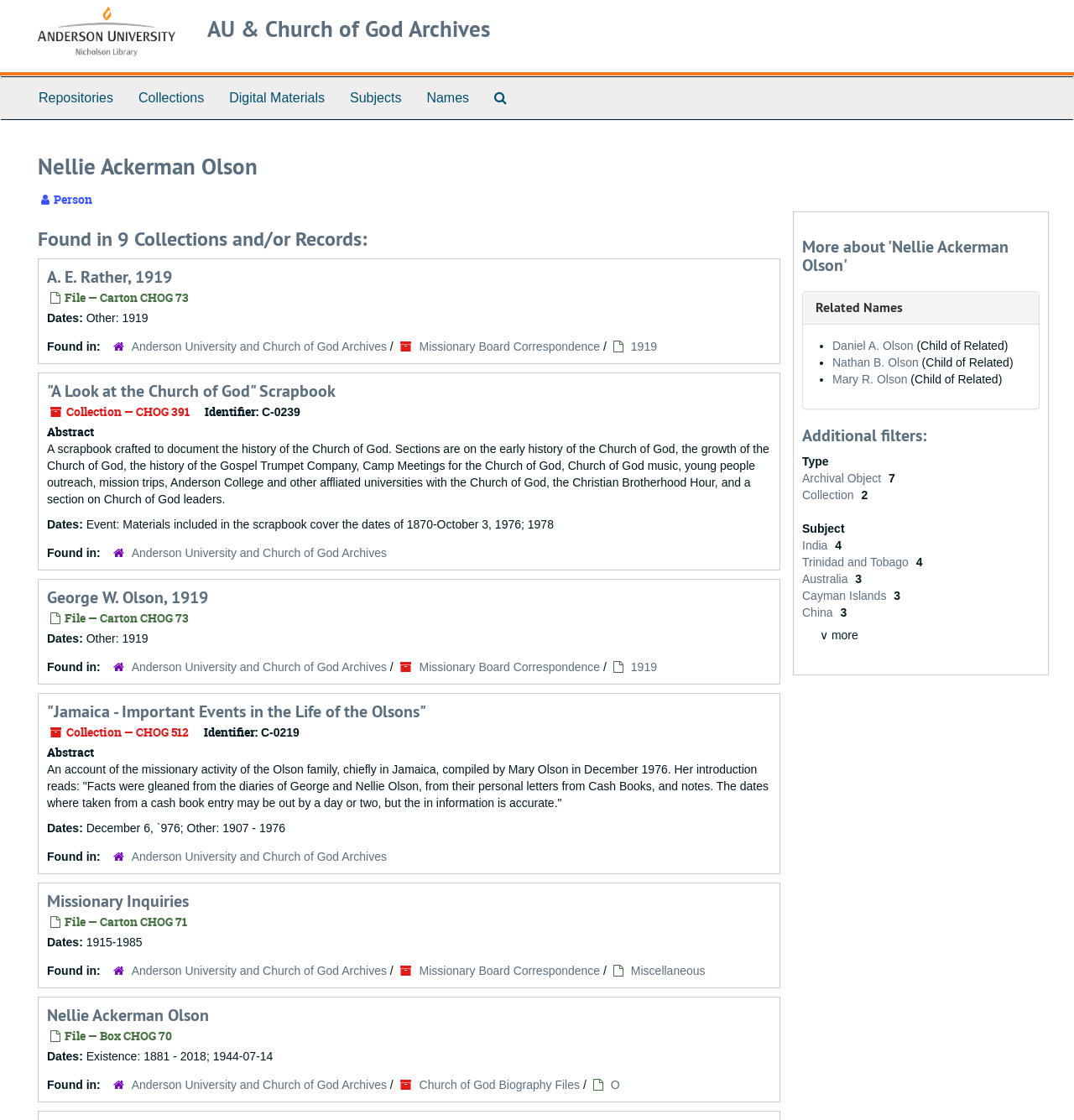Can you pinpoint the bounding box coordinates for the clickable element required for this instruction: "Click on 'Repositories'"? The coordinates should be four float numbers between 0 and 1, i.e., [left, top, right, bottom].

[0.024, 0.069, 0.117, 0.106]